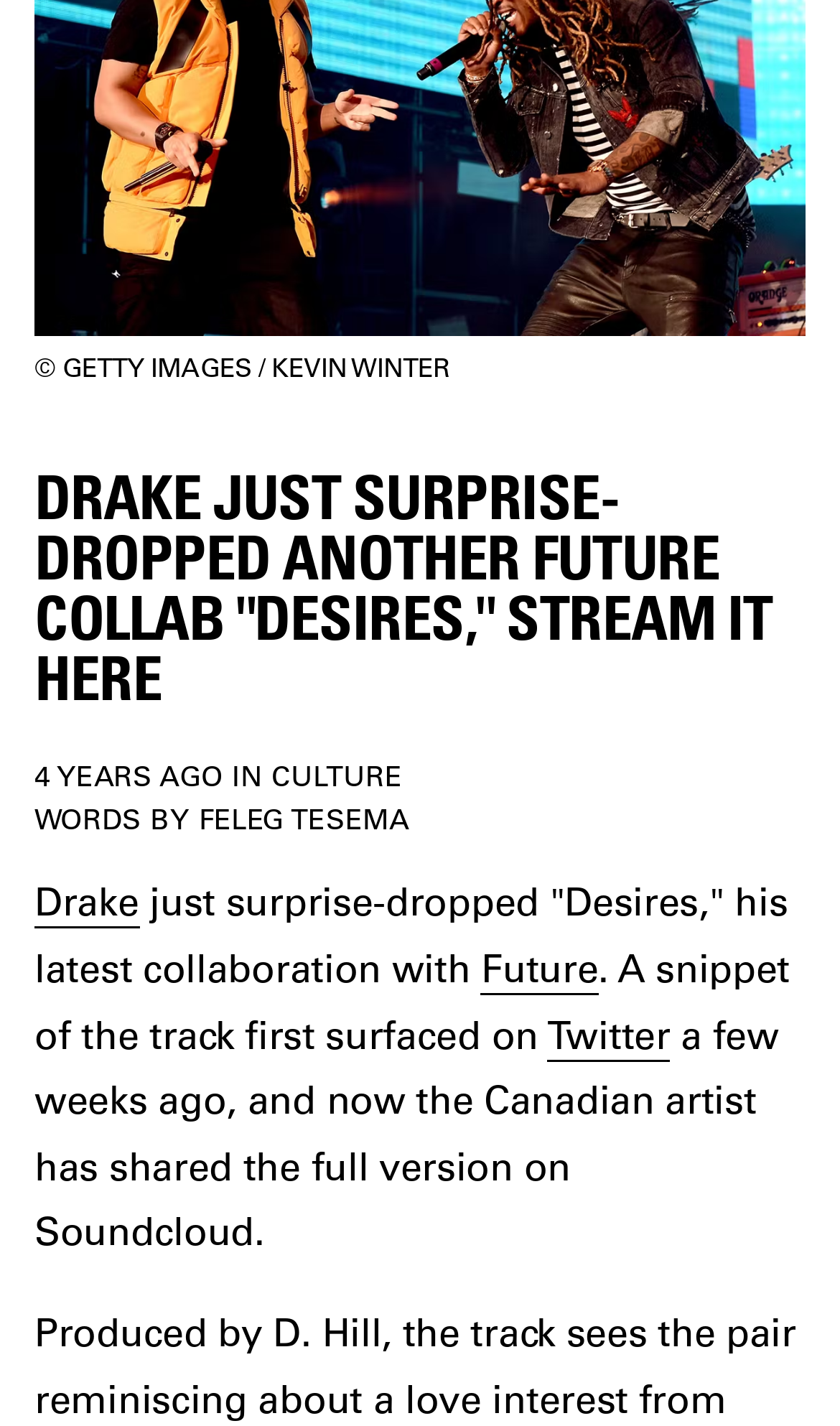Please determine the bounding box coordinates for the UI element described as: "Feleg Tesema".

[0.236, 0.56, 0.486, 0.587]